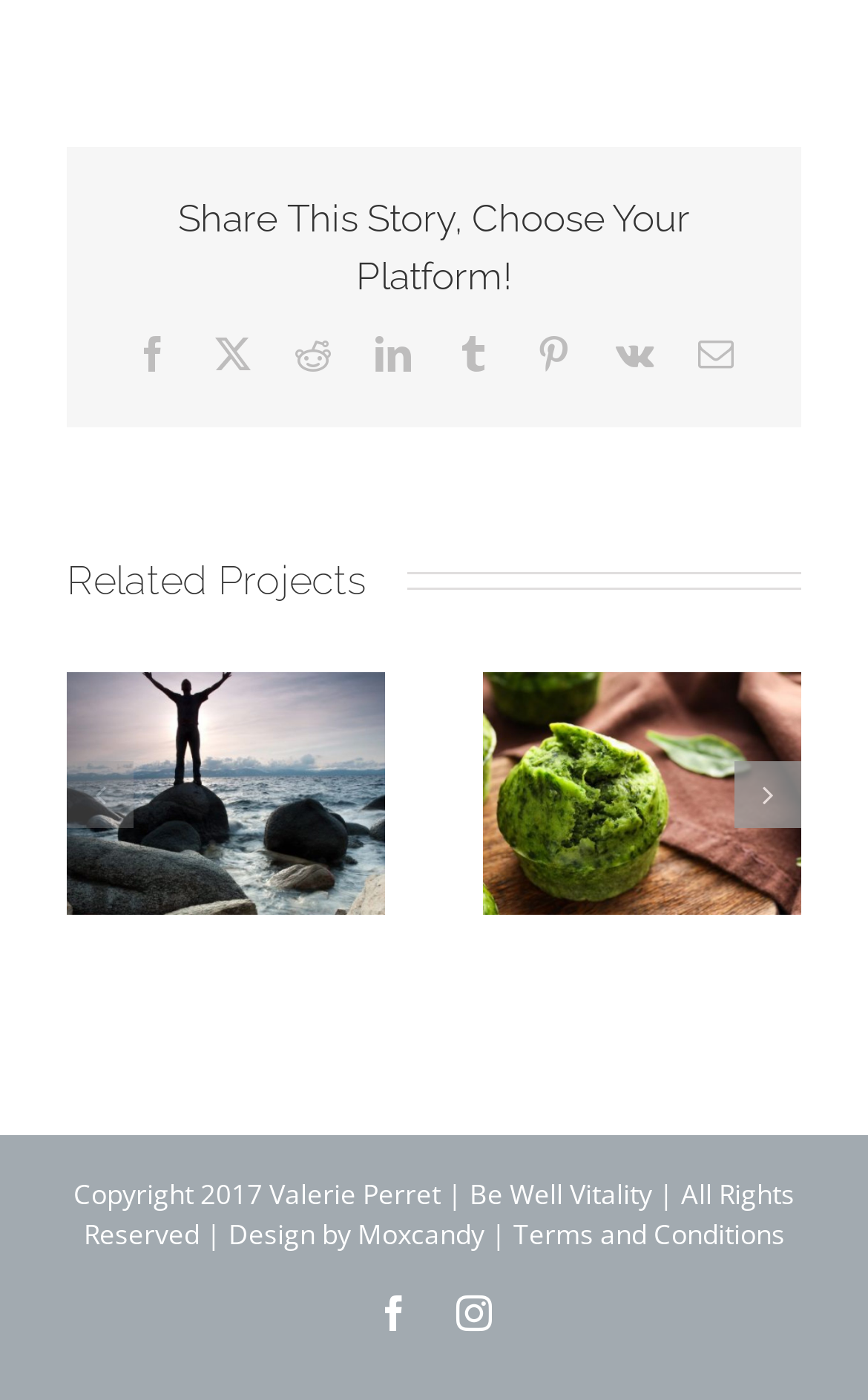Provide a short, one-word or phrase answer to the question below:
How many social media platforms are available for sharing?

9